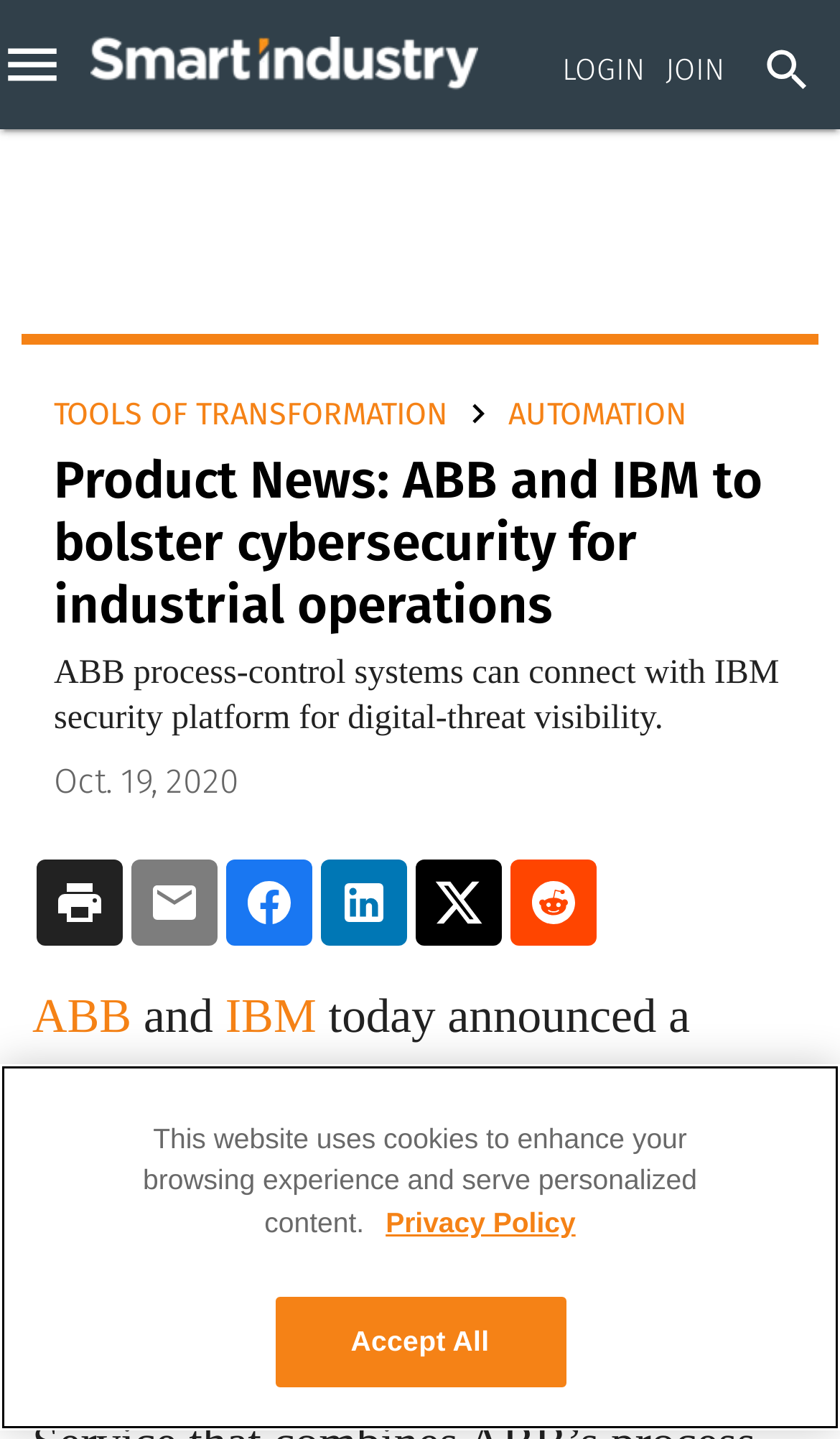What is the date of the news article?
Please respond to the question with a detailed and thorough explanation.

I found the date of the news article in the StaticText element with the text 'Oct. 19, 2020', which is located below the heading 'Product News: ABB and IBM to bolster cybersecurity for industrial operations'.